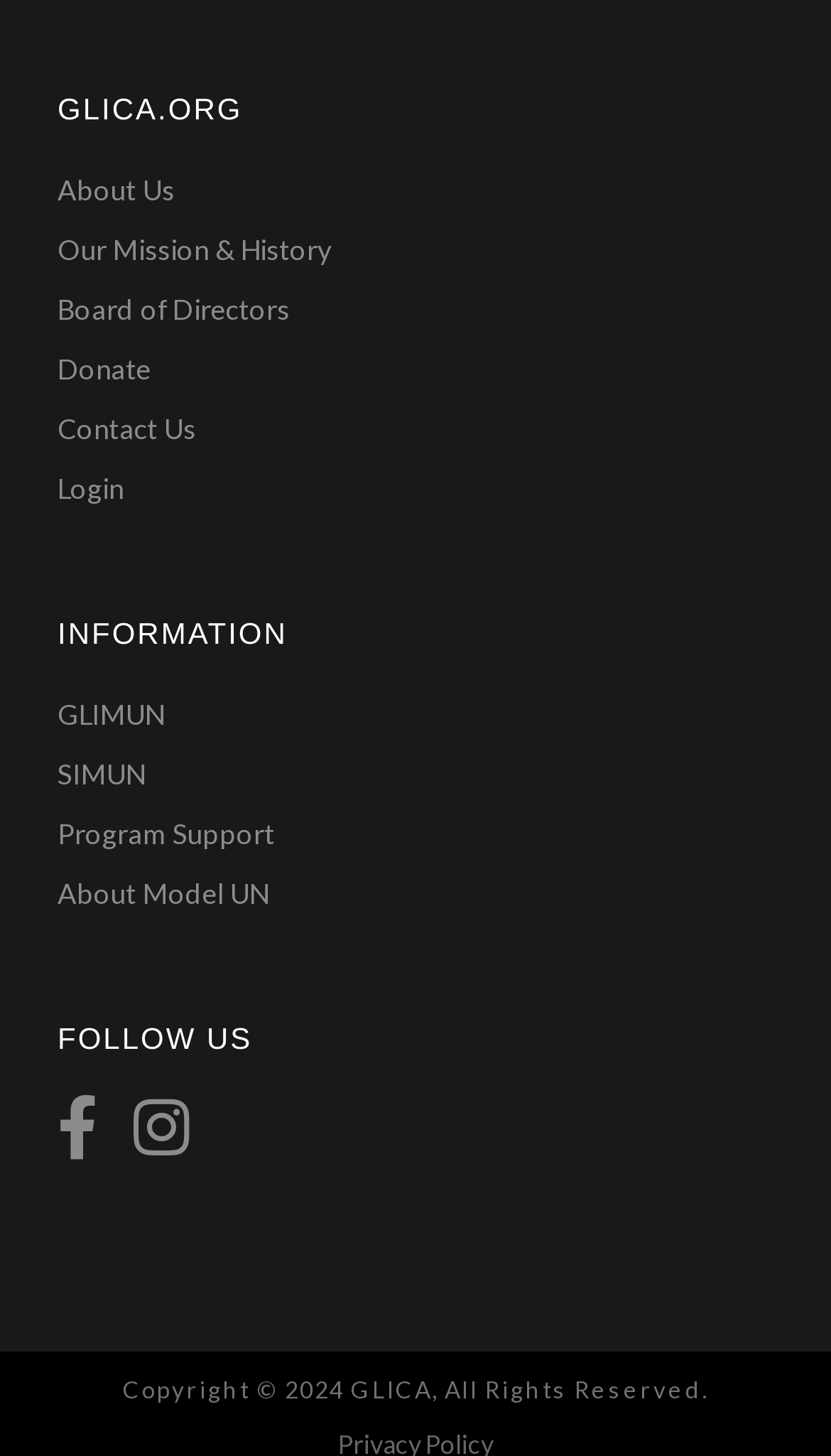Can you specify the bounding box coordinates for the region that should be clicked to fulfill this instruction: "visit GLIMUN page".

[0.069, 0.477, 0.197, 0.504]